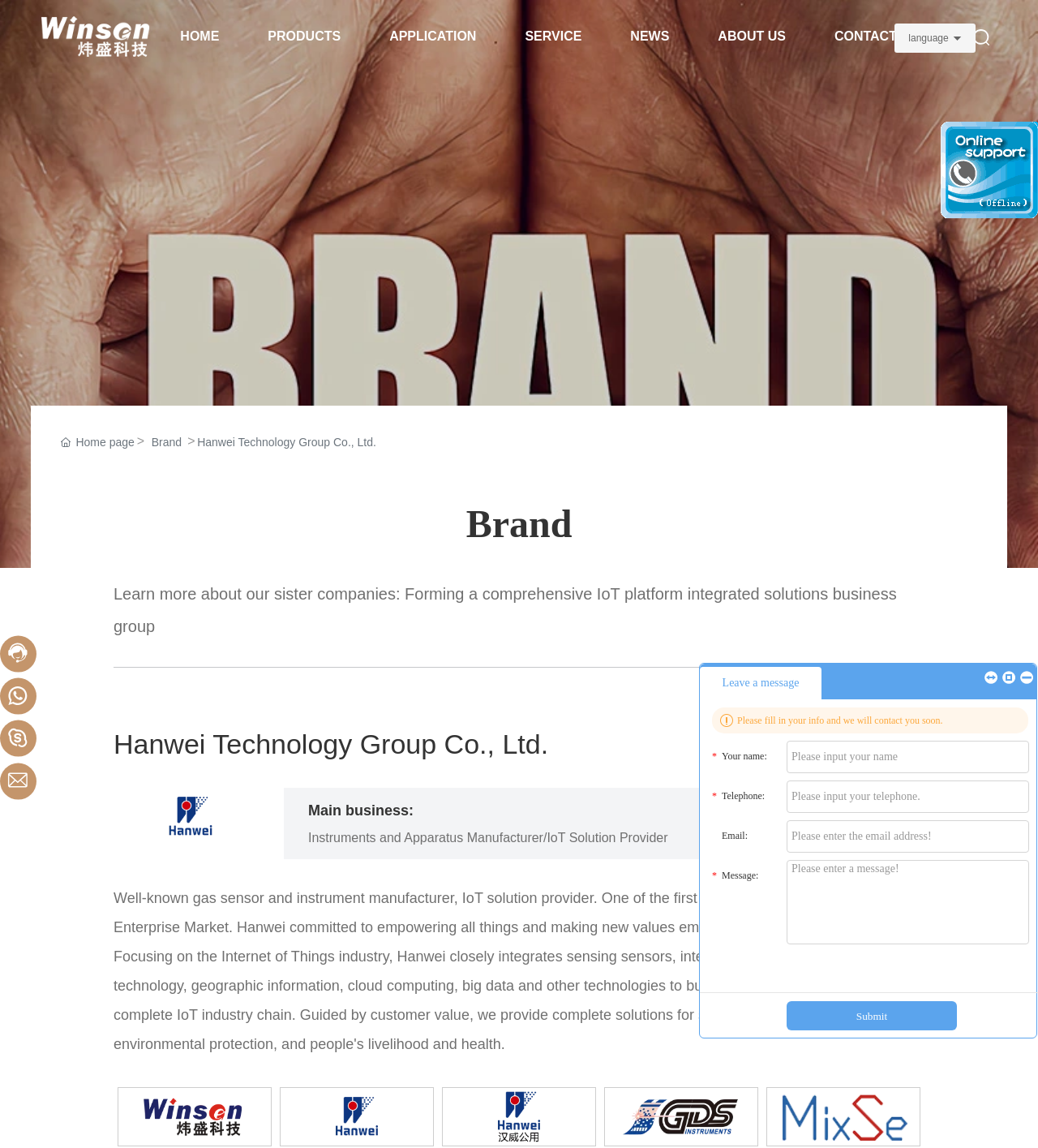Please identify the bounding box coordinates of the area I need to click to accomplish the following instruction: "Go to the next page".

None